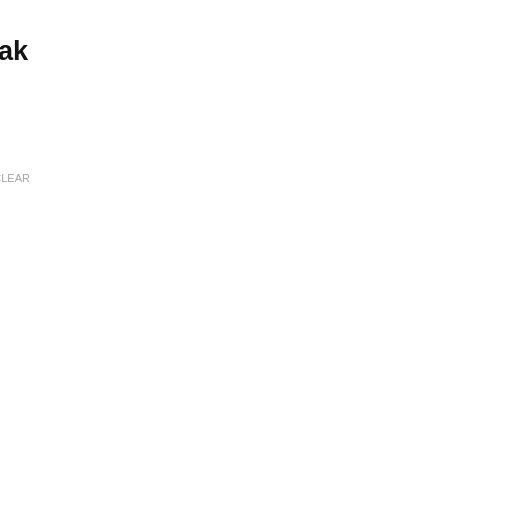List and describe all the prominent features within the image.

The image showcases the "Call Me Biodegradable The Way I Break Down Easily Shirt," a humorous and eco-conscious apparel piece offered by Bucktee.com. The shirt cleverly plays on the theme of biodegradability, indicating a lighthearted approach to life's challenges. It is printed using eco-friendly inks in the USA, emphasizing both sustainability and style. Available for $19.95, this shirt is part of a collection that includes various sizes and colors to cater to diverse preferences. The design reflects a quirky sense of humor and environmental awareness, making it a perfect choice for those who appreciate unique fashion statements. The shirt is featured prominently on the website, inviting visitors to learn more about its playful message and eco-friendly qualities.